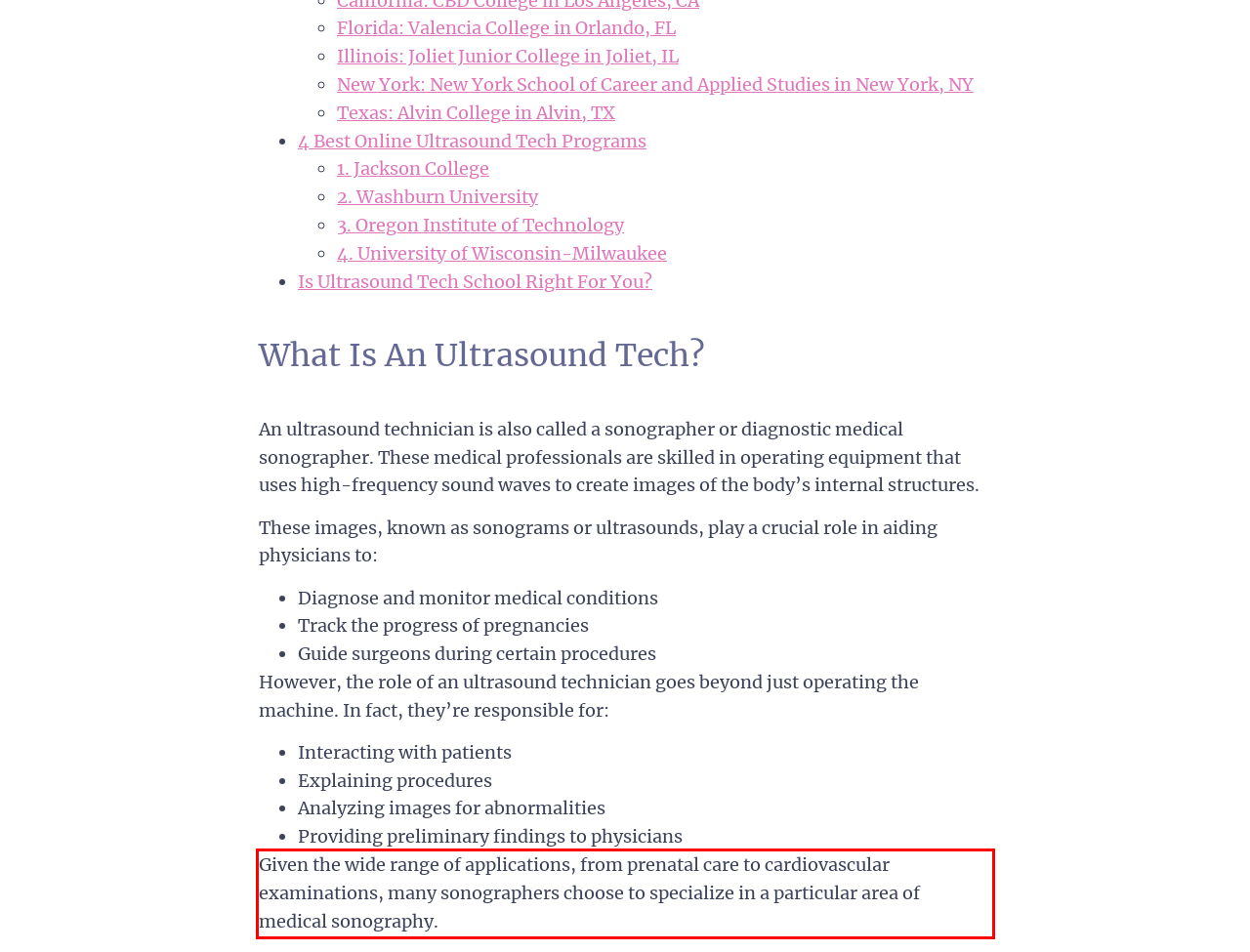Given a webpage screenshot, identify the text inside the red bounding box using OCR and extract it.

Given the wide range of applications, from prenatal care to cardiovascular examinations, many sonographers choose to specialize in a particular area of medical sonography.